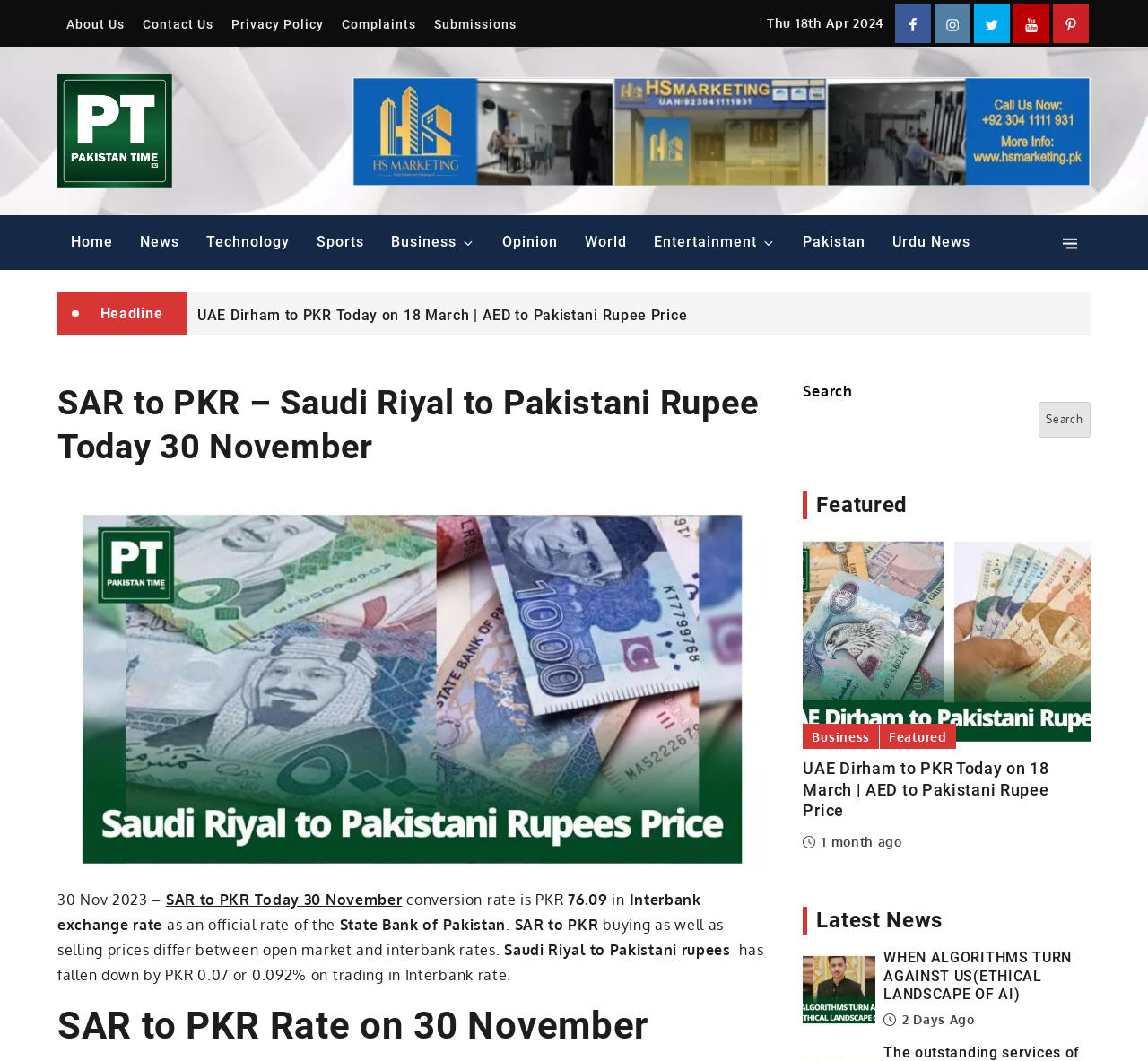What is the conversion rate of SAR to PKR today?
Please utilize the information in the image to give a detailed response to the question.

I found the conversion rate of SAR to PKR today by looking at the StaticText elements that describe the conversion rate, which are '30 Nov 2023 – SAR to PKR Today 30 November conversion rate is PKR 76.09 in Interbank exchange rate as an official rate of the State Bank of Pakistan.'